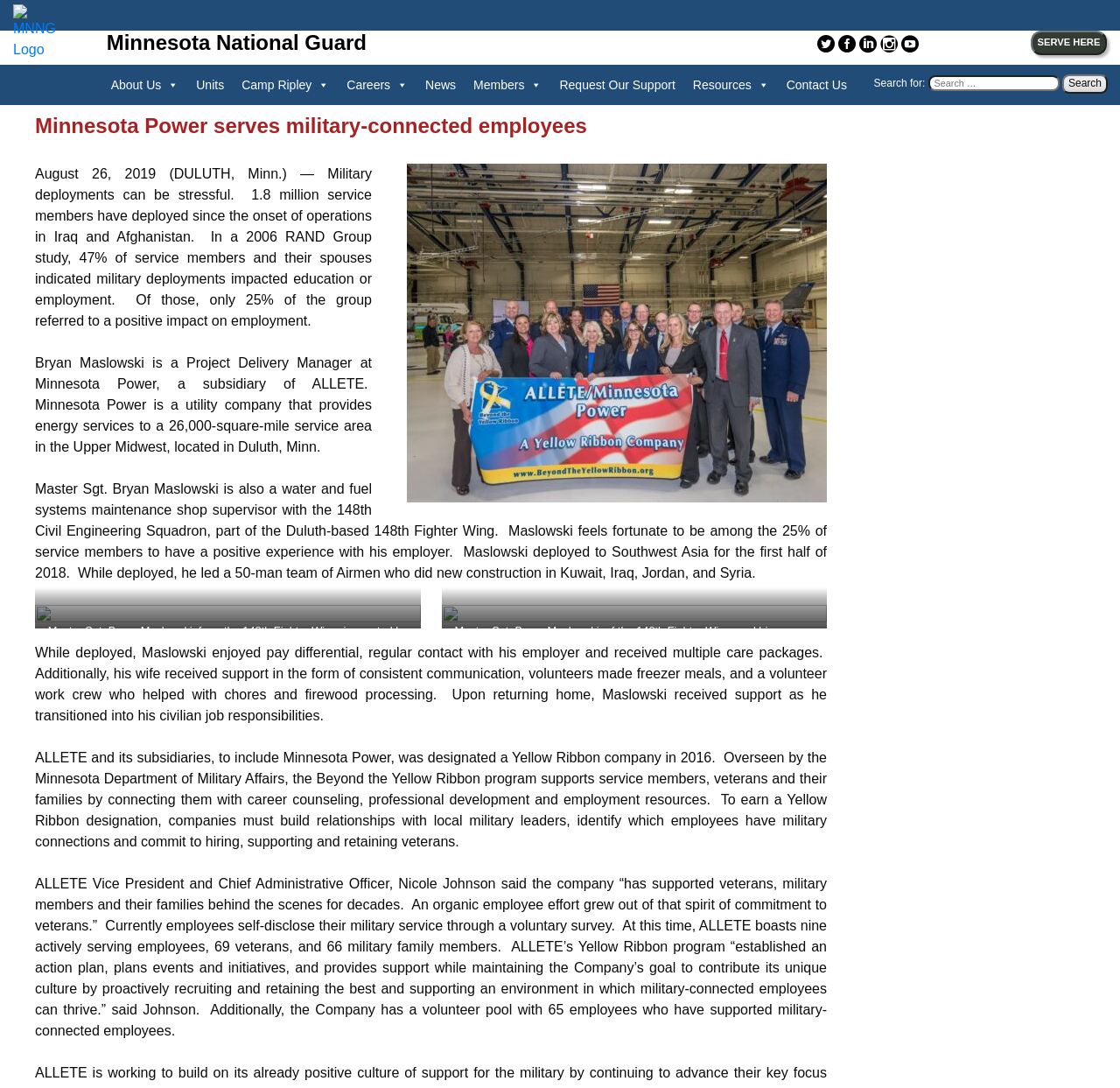Please specify the bounding box coordinates for the clickable region that will help you carry out the instruction: "Contact 'Minnesota National Guard'".

[0.095, 0.035, 0.327, 0.048]